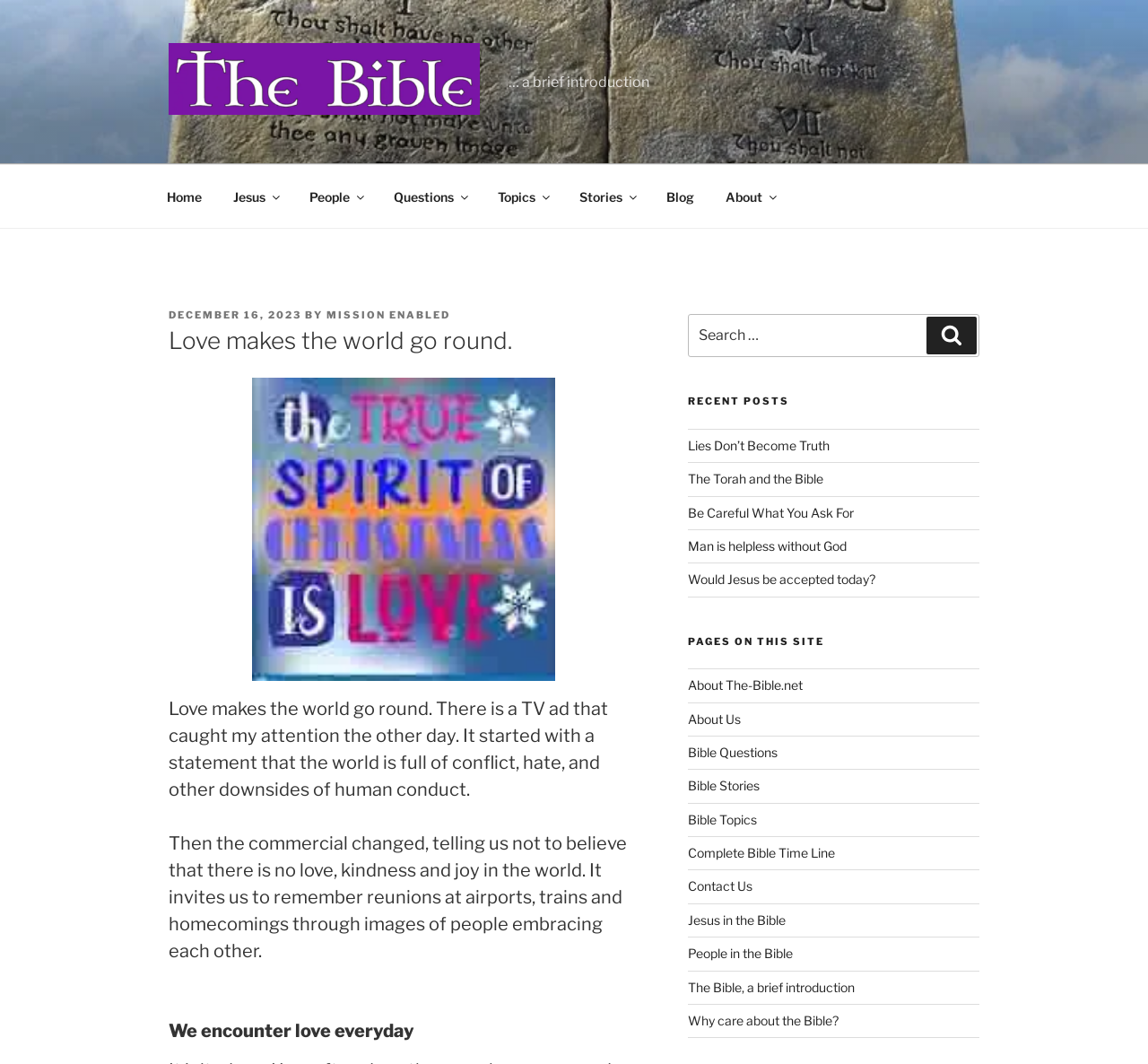Identify the bounding box coordinates of the area you need to click to perform the following instruction: "Click on the 'Home' link".

[0.131, 0.164, 0.189, 0.205]